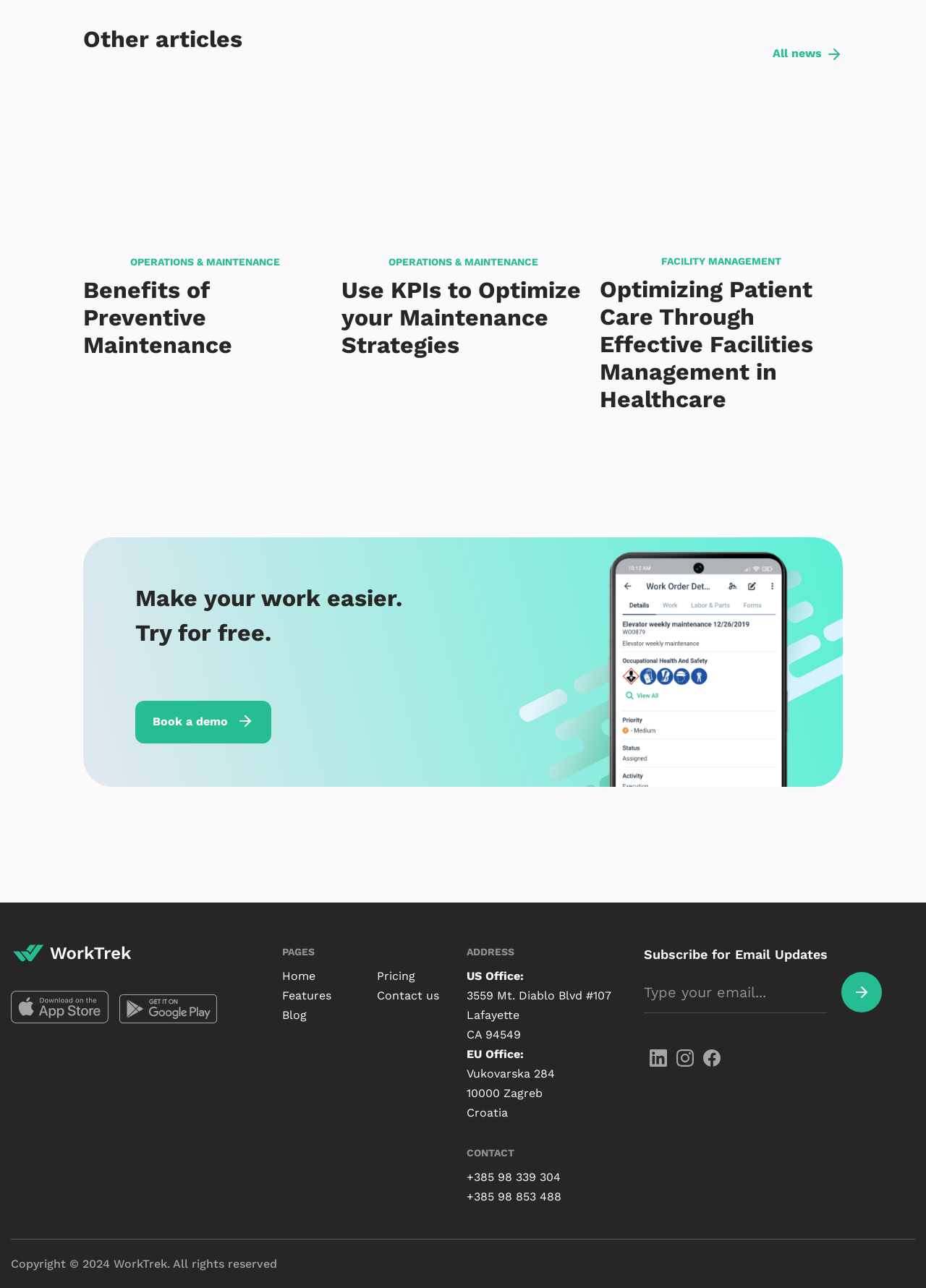Identify the bounding box coordinates of the element that should be clicked to fulfill this task: "Subscribe for Email Updates". The coordinates should be provided as four float numbers between 0 and 1, i.e., [left, top, right, bottom].

[0.695, 0.735, 0.894, 0.747]